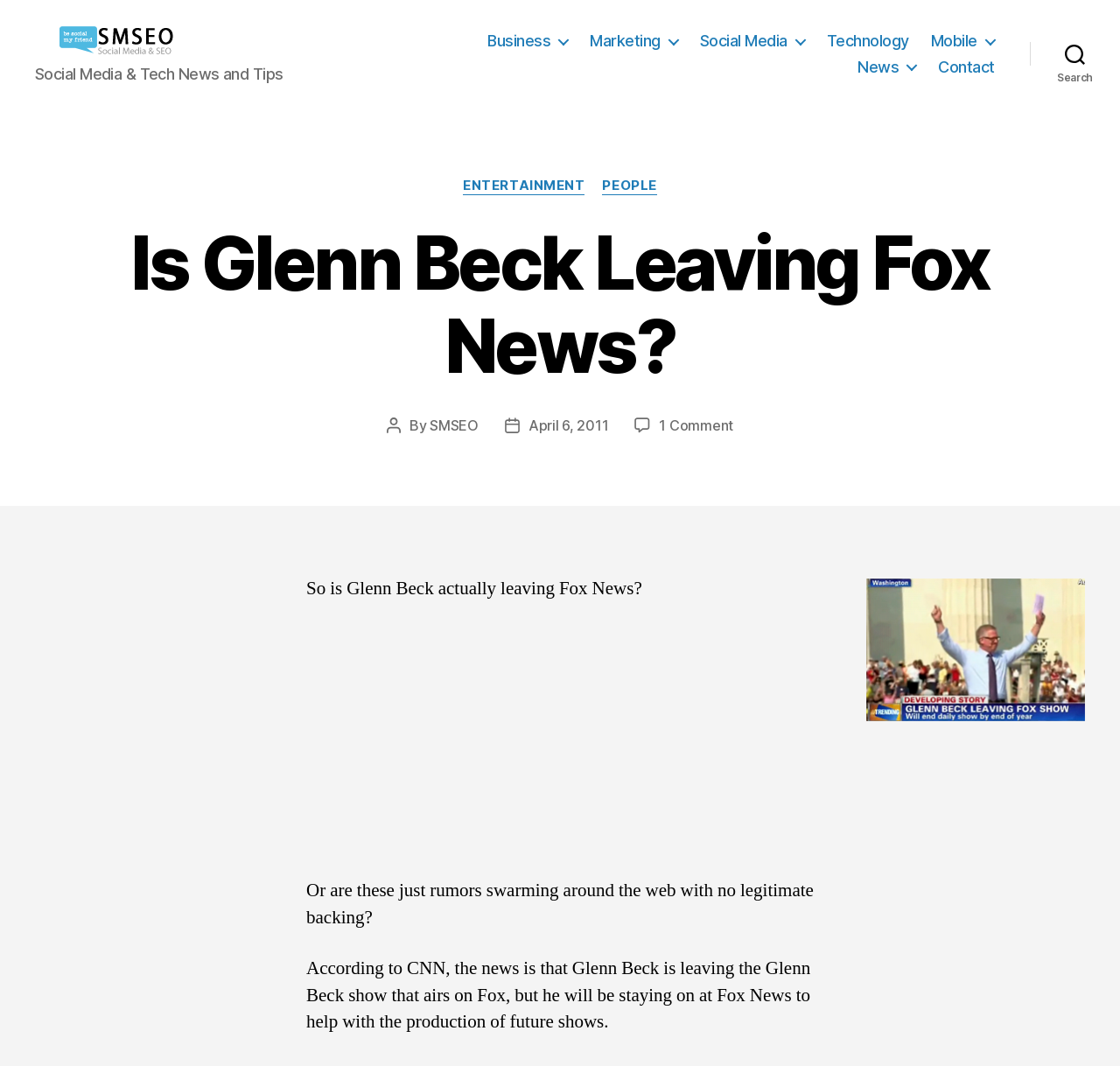Determine the bounding box coordinates of the clickable region to follow the instruction: "View the 'Social Media SEO' logo".

[0.031, 0.023, 0.18, 0.053]